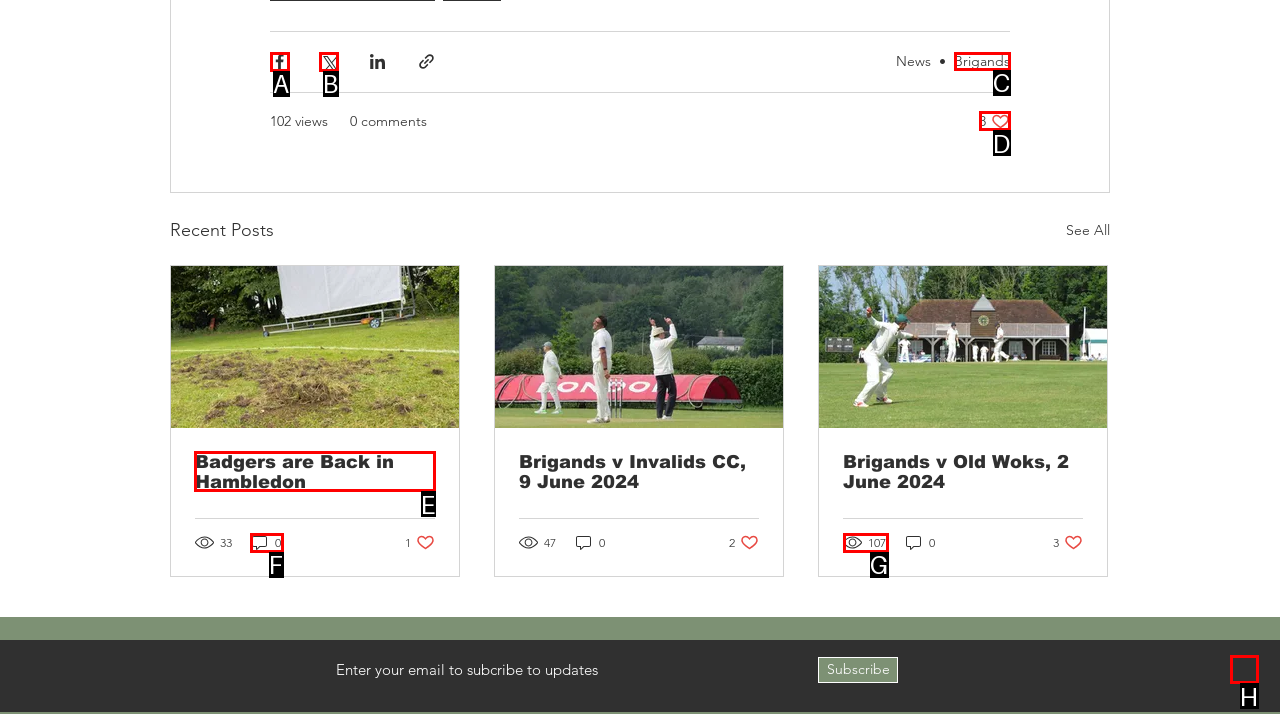Identify the correct choice to execute this task: Read article about Badgers are Back in Hambledon
Respond with the letter corresponding to the right option from the available choices.

E